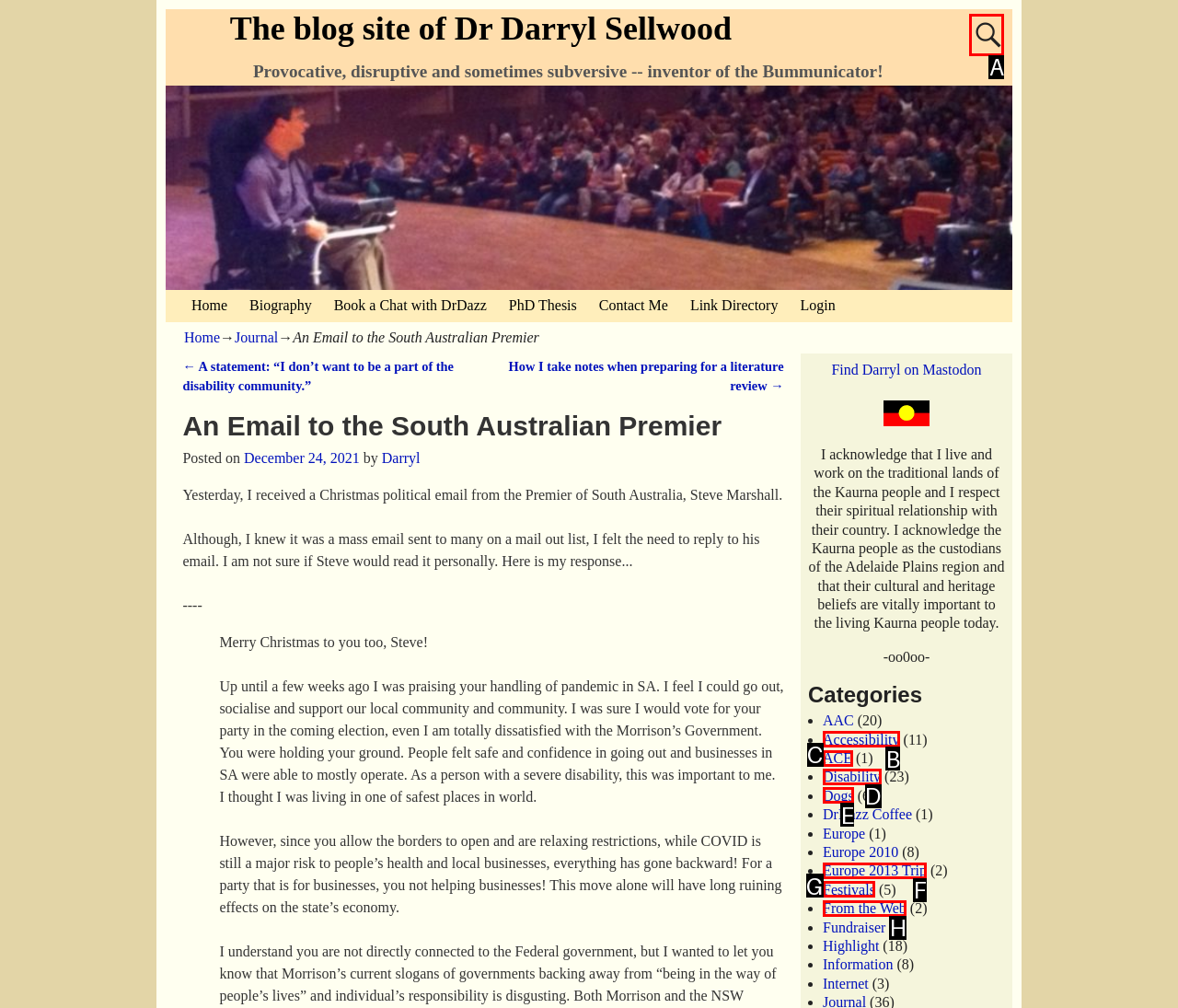Select the HTML element that should be clicked to accomplish the task: Search for something Reply with the corresponding letter of the option.

A